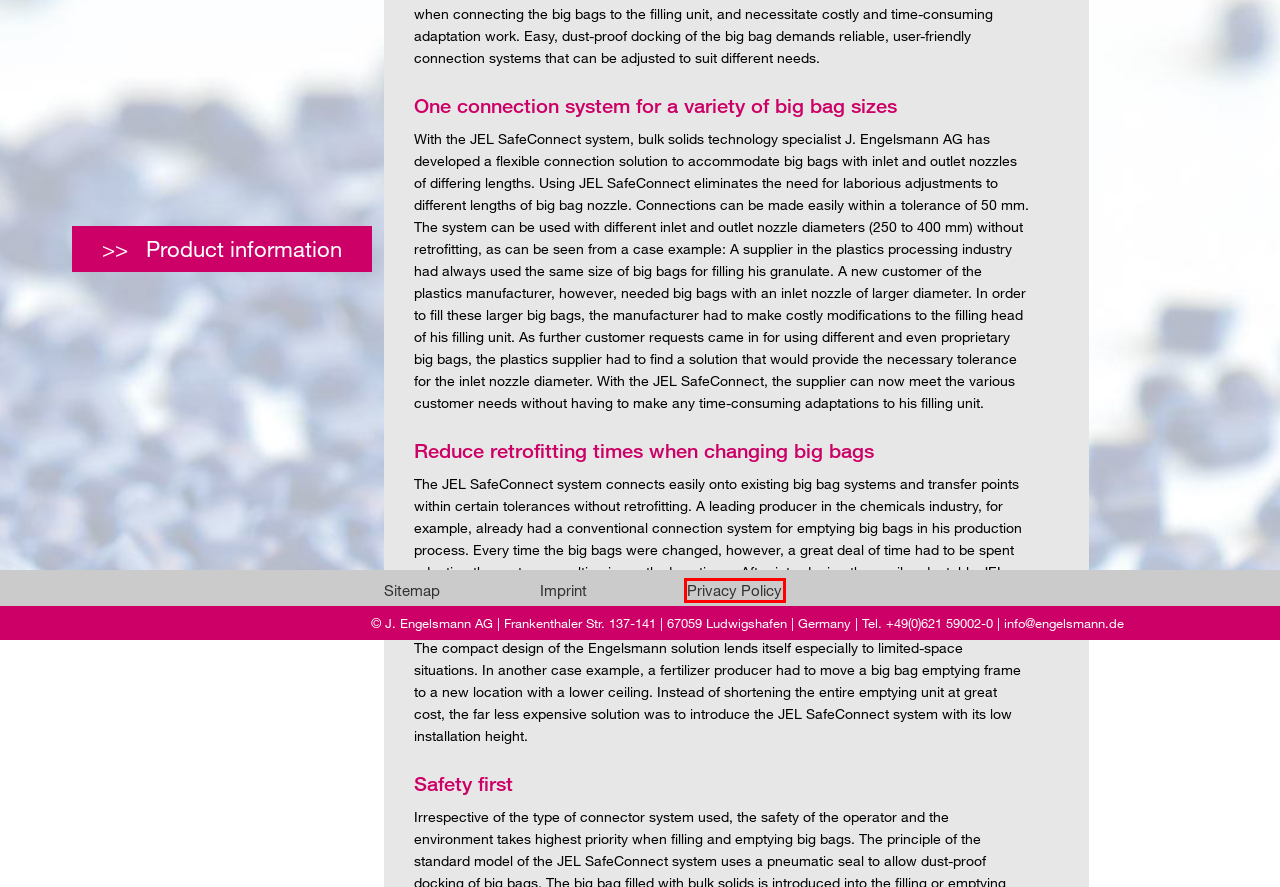You are given a screenshot of a webpage with a red rectangle bounding box around a UI element. Select the webpage description that best matches the new webpage after clicking the element in the bounding box. Here are the candidates:
A. Wir bieten hochwertige, durchdachte Schüttguttechnik
B. Privacy policy - Engelsmann
C. News | J Engelsmann AG
D. Datenschutzerklärung - Engelsmann
E. Big-Bag Connectors | J Engelsmann AG
F. Screening Technology and Big Bag Systems | Engelsmann
G. Sitemap | J Engelsmann AG
H. Downloads | J Engelsmann AG

D